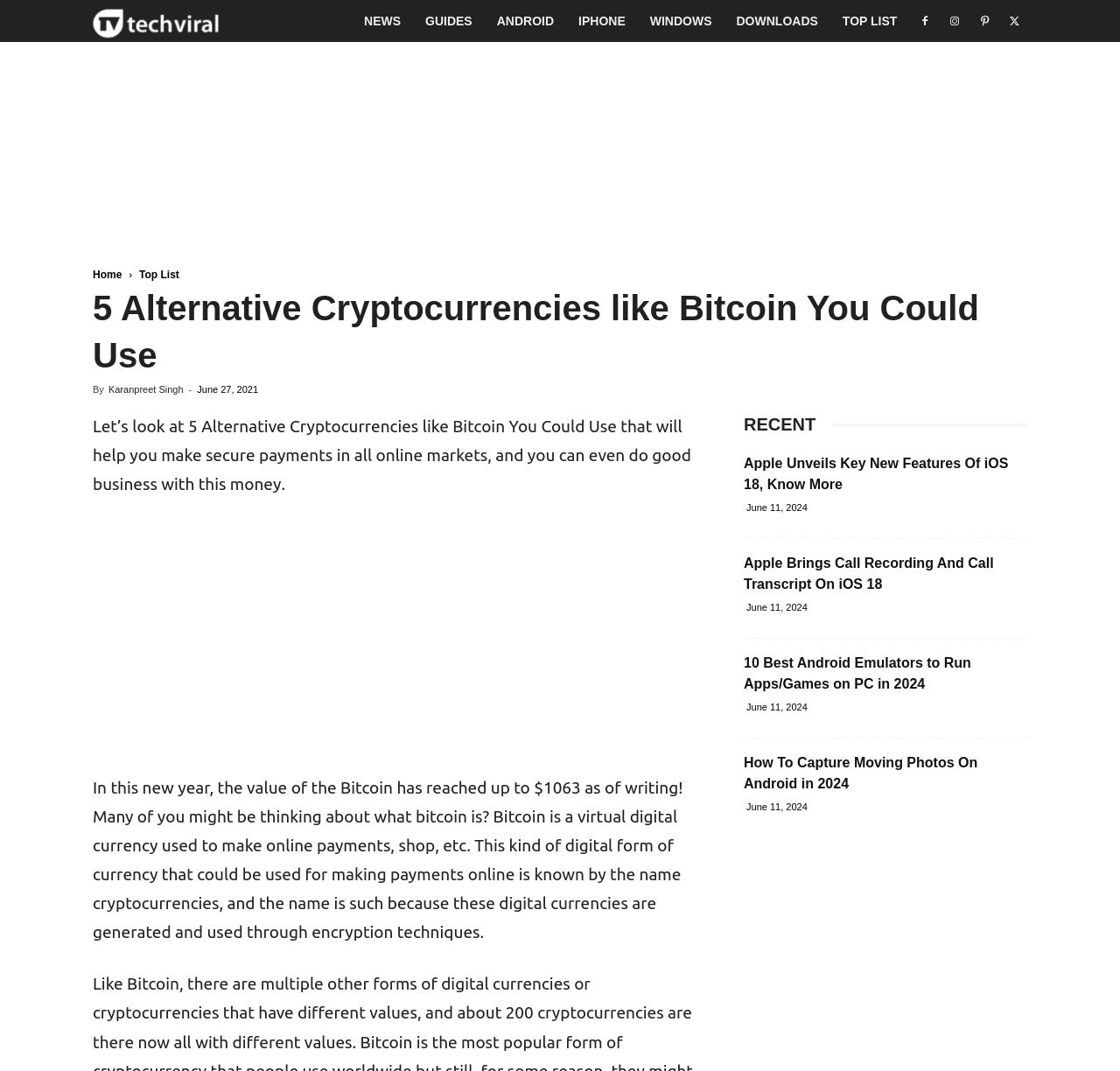Please identify the bounding box coordinates of the clickable region that I should interact with to perform the following instruction: "Click on the link to read about Apple Unveils Key New Features Of iOS 18". The coordinates should be expressed as four float numbers between 0 and 1, i.e., [left, top, right, bottom].

[0.664, 0.426, 0.9, 0.459]